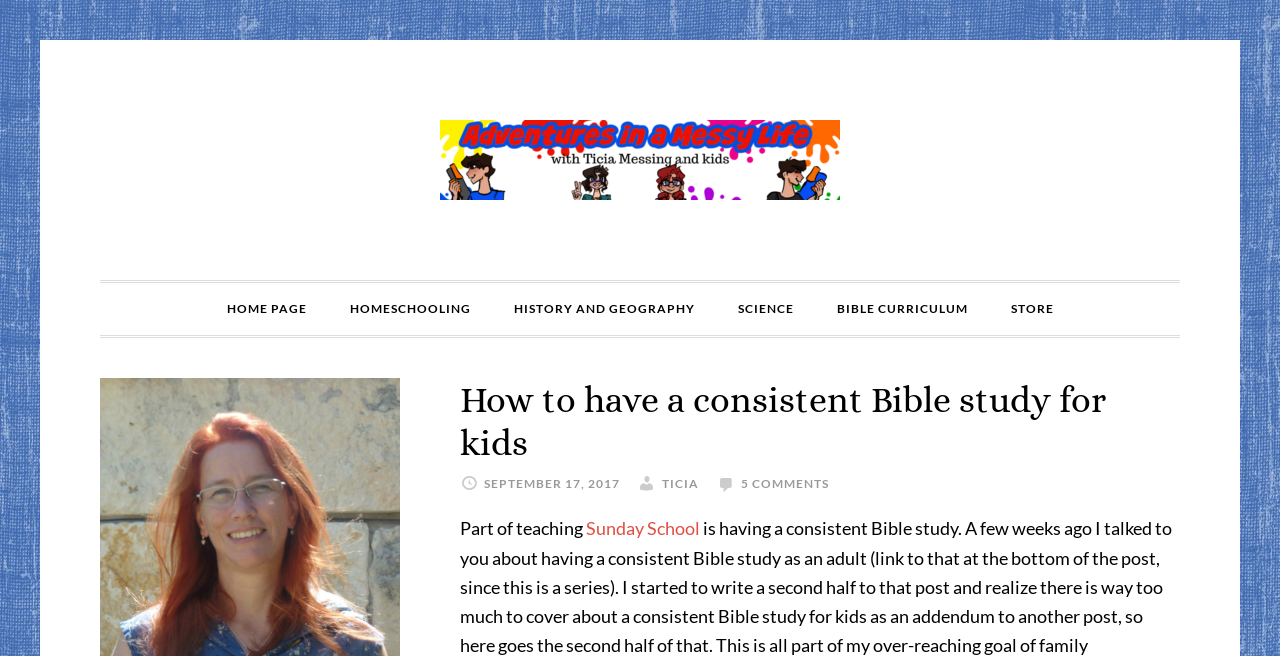Identify and generate the primary title of the webpage.

How to have a consistent Bible study for kids